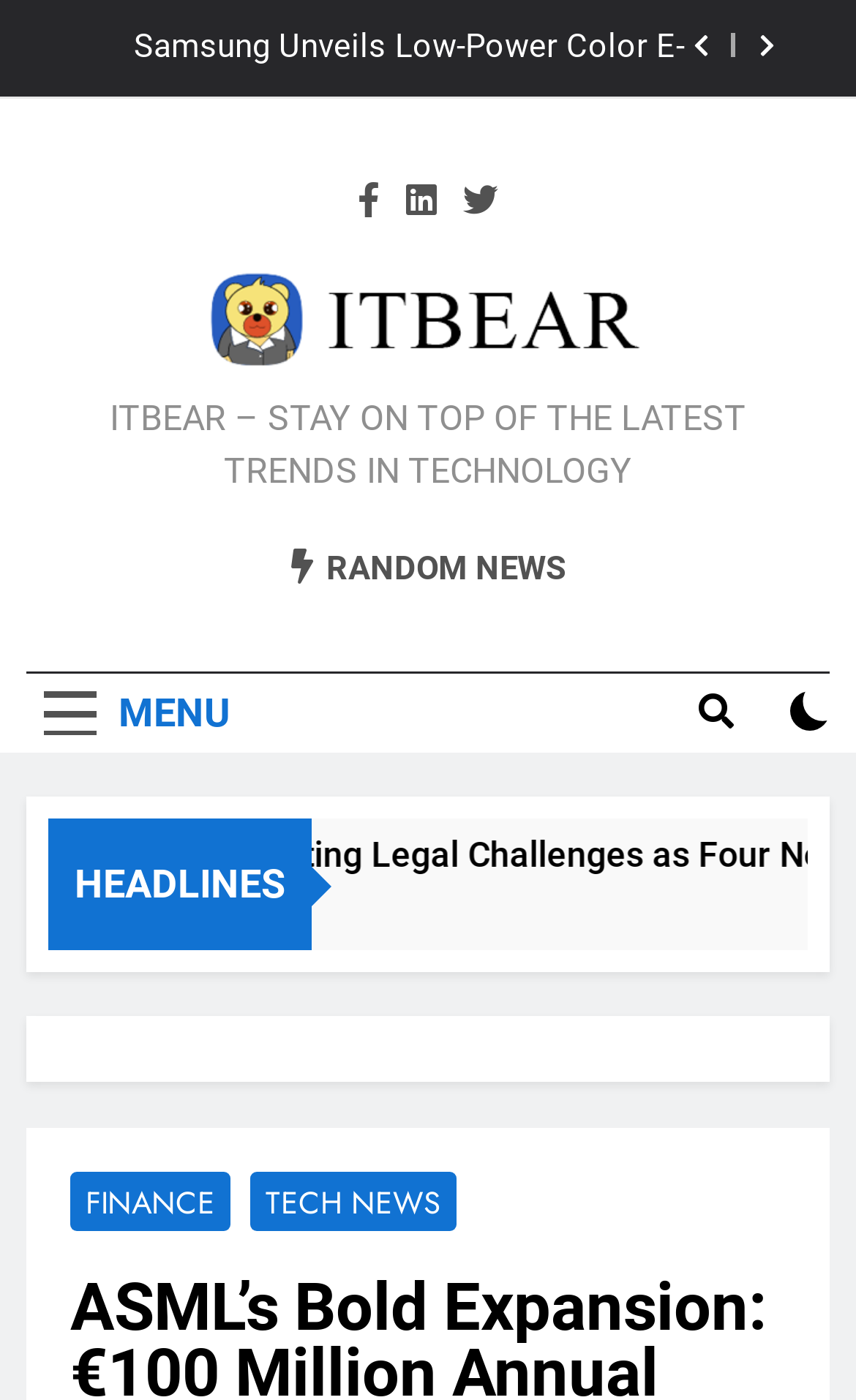Can you specify the bounding box coordinates of the area that needs to be clicked to fulfill the following instruction: "View random news"?

[0.34, 0.391, 0.66, 0.421]